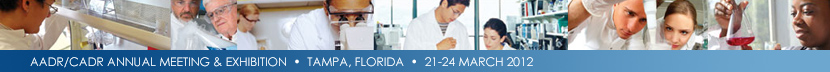What is the main focus of the research showcased in the banner?
From the details in the image, answer the question comprehensively.

The caption highlights that the banner showcases diverse scientists and researchers engaged in various laboratory activities, emphasizing collaboration and innovation in dental and craniofacial research. This information is crucial to understand the primary focus of the research being presented.